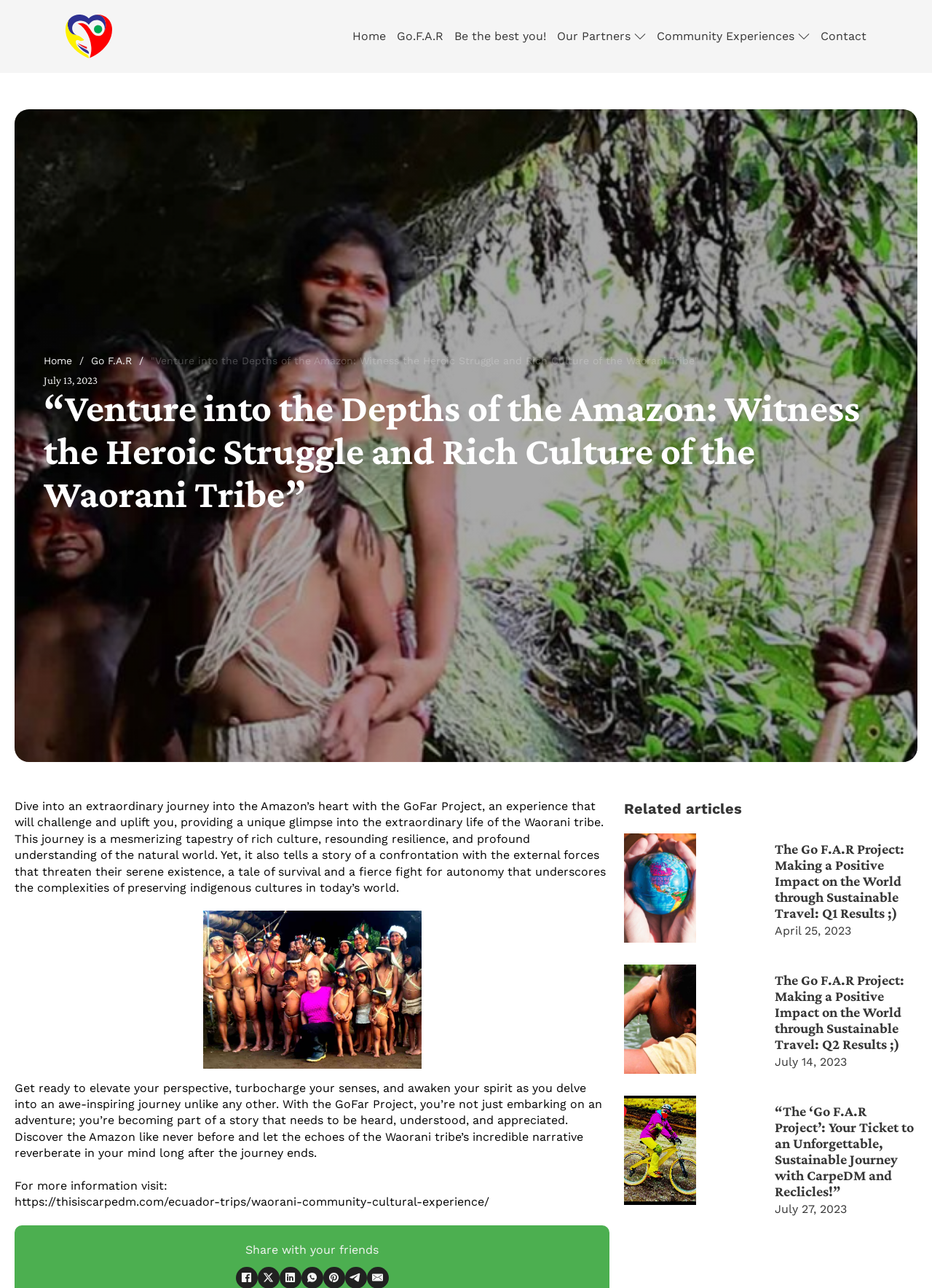Please find the main title text of this webpage.

“Venture into the Depths of the Amazon: Witness the Heroic Struggle and Rich Culture of the Waorani Tribe”